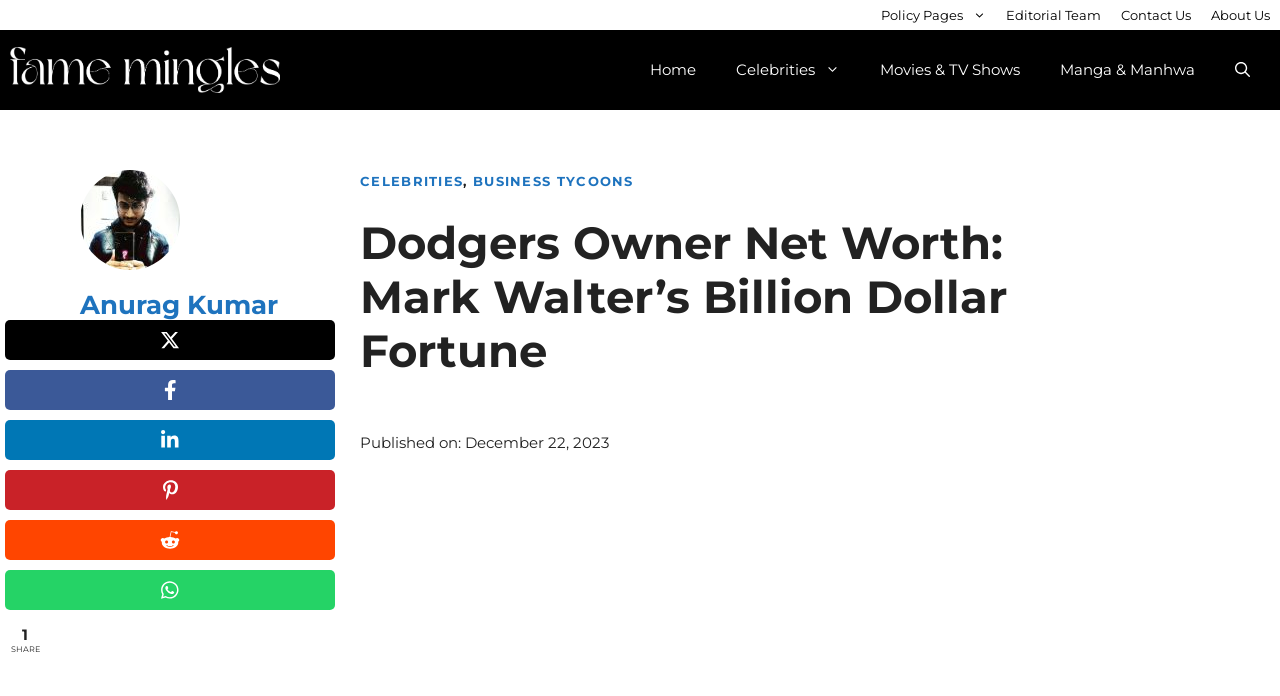Generate a comprehensive caption for the webpage you are viewing.

The webpage is about the net worth of the Dodgers owner, Mark Walter. At the top, there are four links to "Policy Pages", "Editorial Team", "Contact Us", and "About Us". Below these links, there is a banner with the site's name. 

On the left side, there is a navigation menu with links to "Home", "Celebrities", "Movies & TV Shows", "Manga & Manhwa", and a search button. Above the navigation menu, there is a link to "Fame Mingles" with an image next to it. 

In the main content area, there is a heading that reads "Dodgers Owner Net Worth: Mark Walter’s Billion Dollar Fortune". Below the heading, there is a figure with an avatar photo and links to the author's name, "Anurag Kumar", and categories "CELEBRITIES" and "BUSINESS TYCOONS". 

Further down, there is a publication date "December 22, 2023". On the right side, there are social media links to "Facebook", "LinkedIn", "Pinterest", "Reddit", and "WhatsApp", each with an image next to it. At the bottom, there is a "SHARE" button.